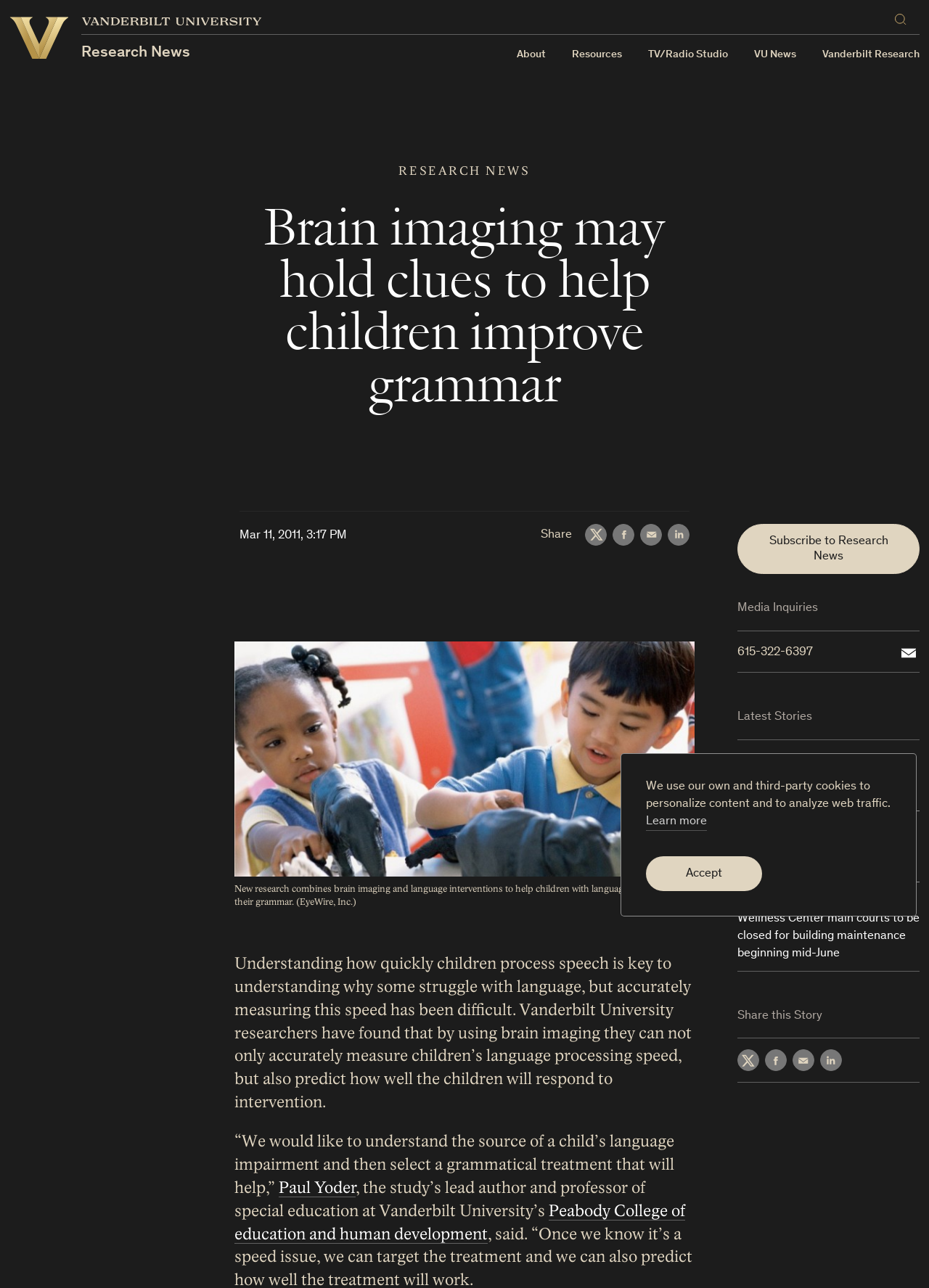What is the name of the professor mentioned in the webpage?
From the image, provide a succinct answer in one word or a short phrase.

Paul Yoder